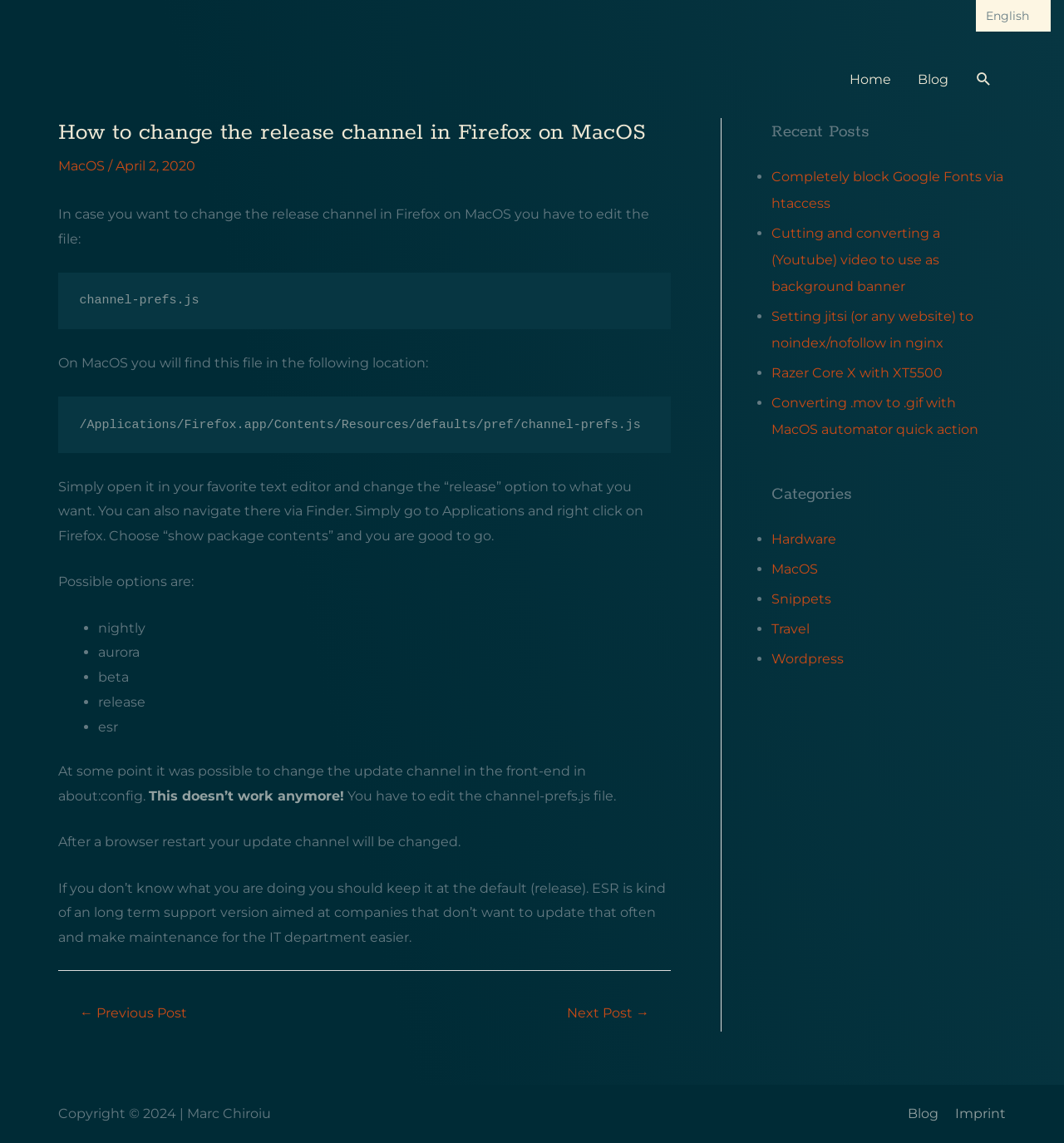Using the information in the image, give a detailed answer to the following question: Where can the 'channel-prefs.js' file be found on MacOS?

The webpage states that the 'channel-prefs.js' file can be found in the location '/Applications/Firefox.app/Contents/Resources/defaults/pref/' on MacOS.